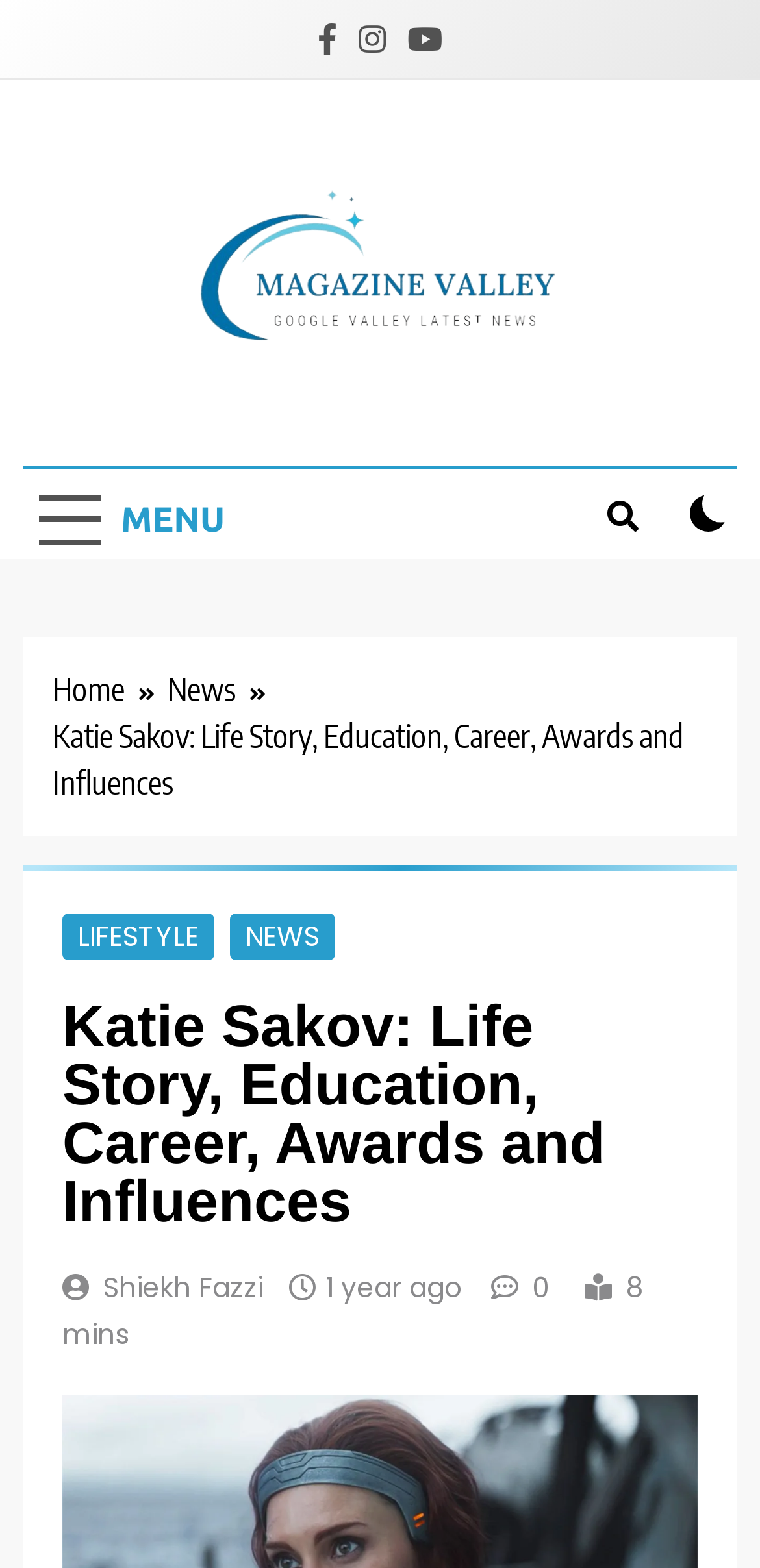Show me the bounding box coordinates of the clickable region to achieve the task as per the instruction: "Visit the Magazine Valley website".

[0.244, 0.119, 0.756, 0.228]